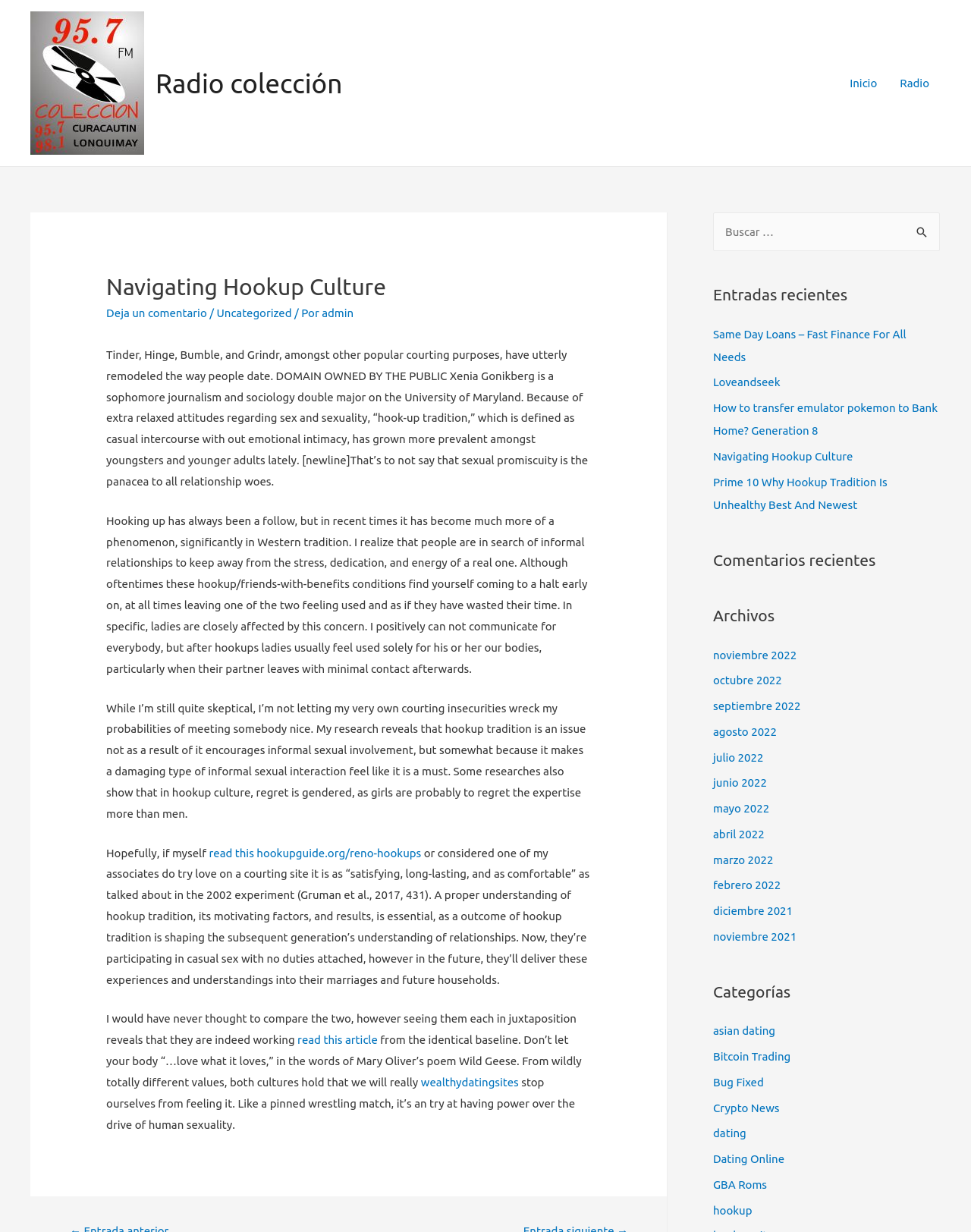Pinpoint the bounding box coordinates of the area that must be clicked to complete this instruction: "Click the PRODUCTS link".

None